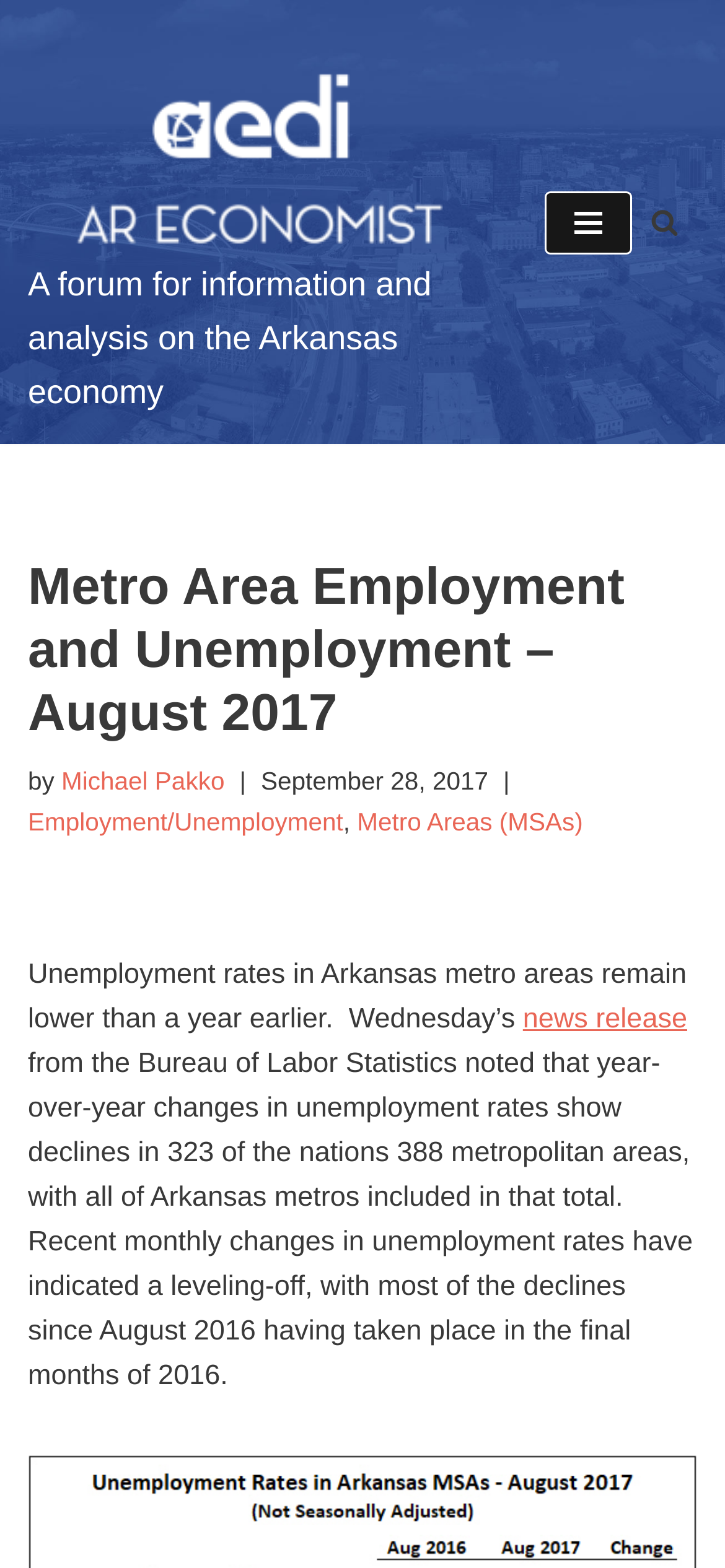Locate the coordinates of the bounding box for the clickable region that fulfills this instruction: "View news release".

[0.721, 0.64, 0.948, 0.66]